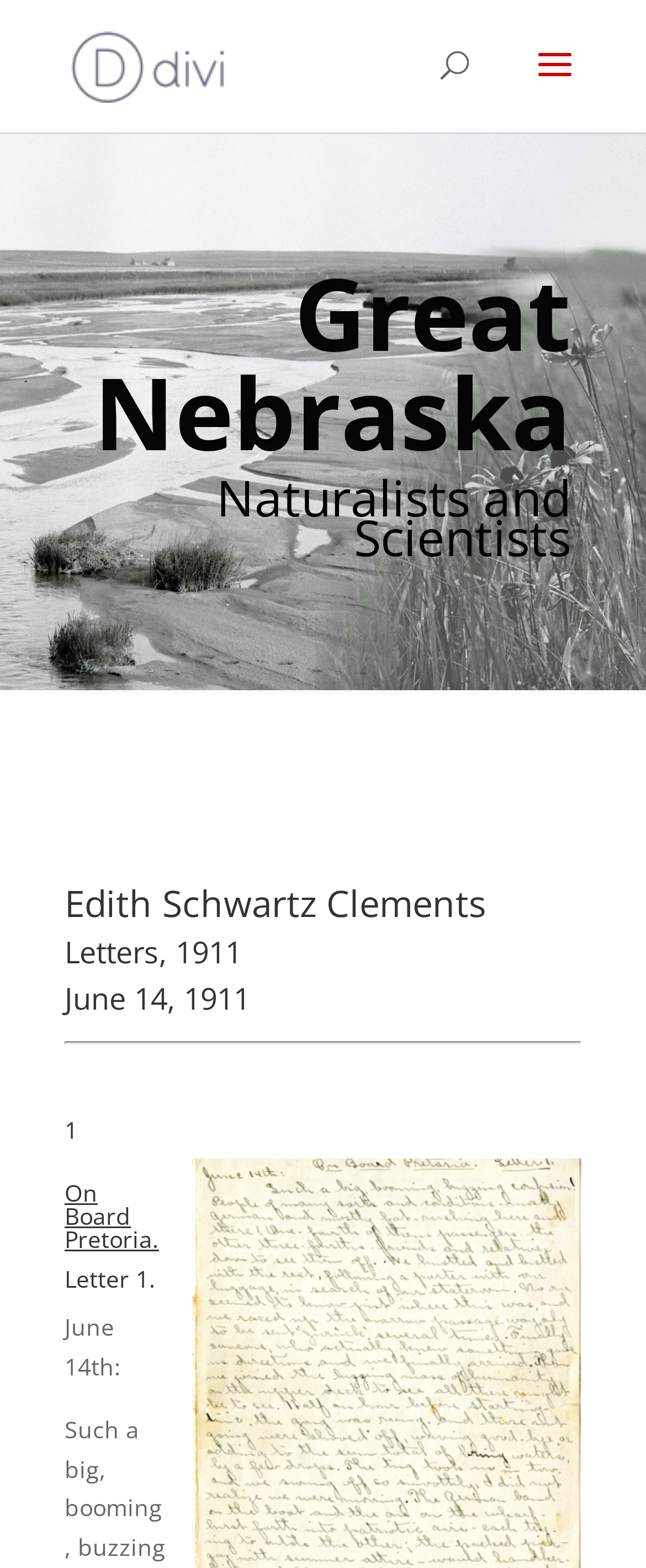Based on the element description alt="Great Nebraska", identify the bounding box of the UI element in the given webpage screenshot. The coordinates should be in the format (top-left x, top-left y, bottom-right x, bottom-right y) and must be between 0 and 1.

[0.11, 0.03, 0.349, 0.05]